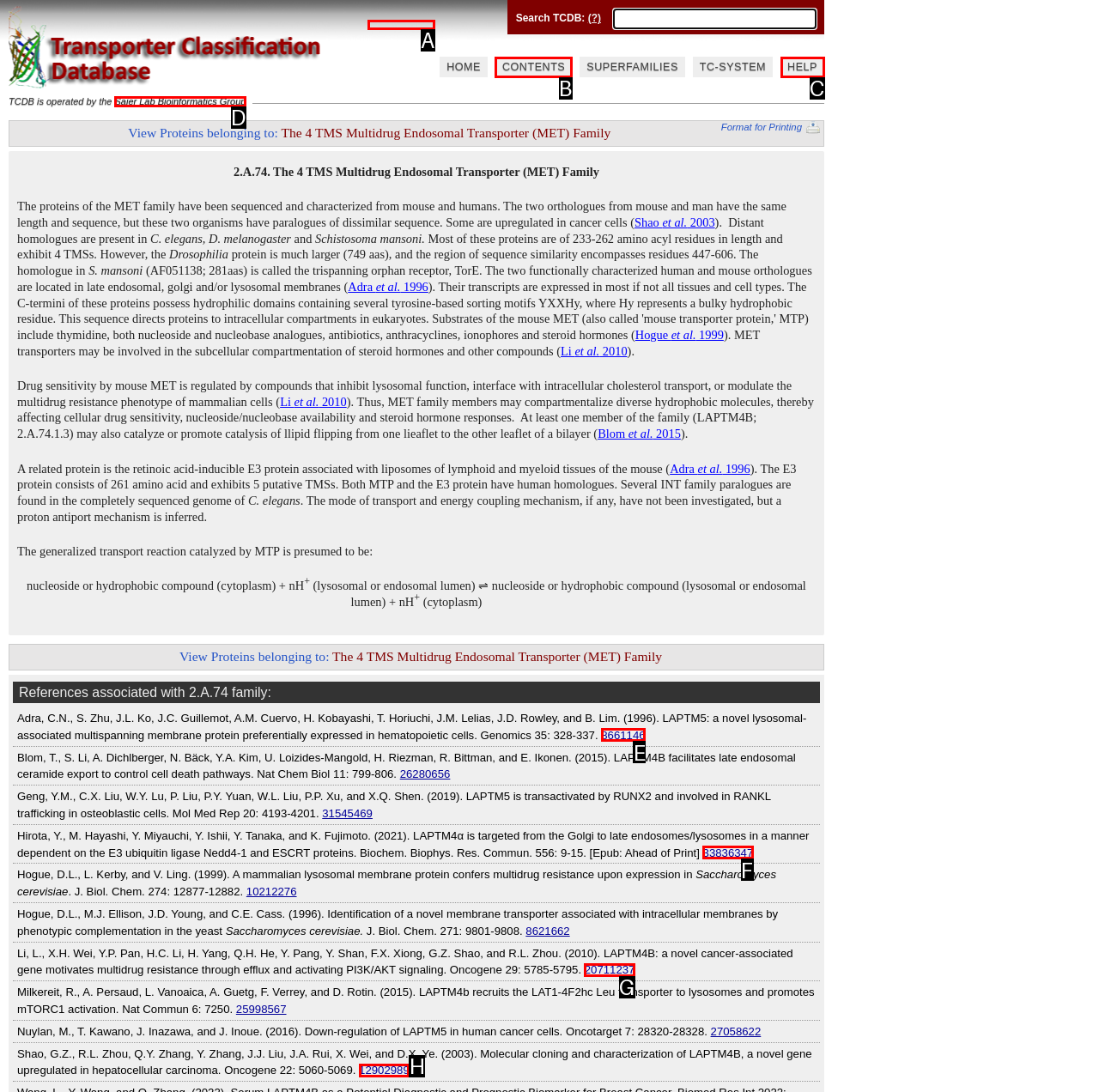Given the element description: Saier Lab. Group
Pick the letter of the correct option from the list.

A